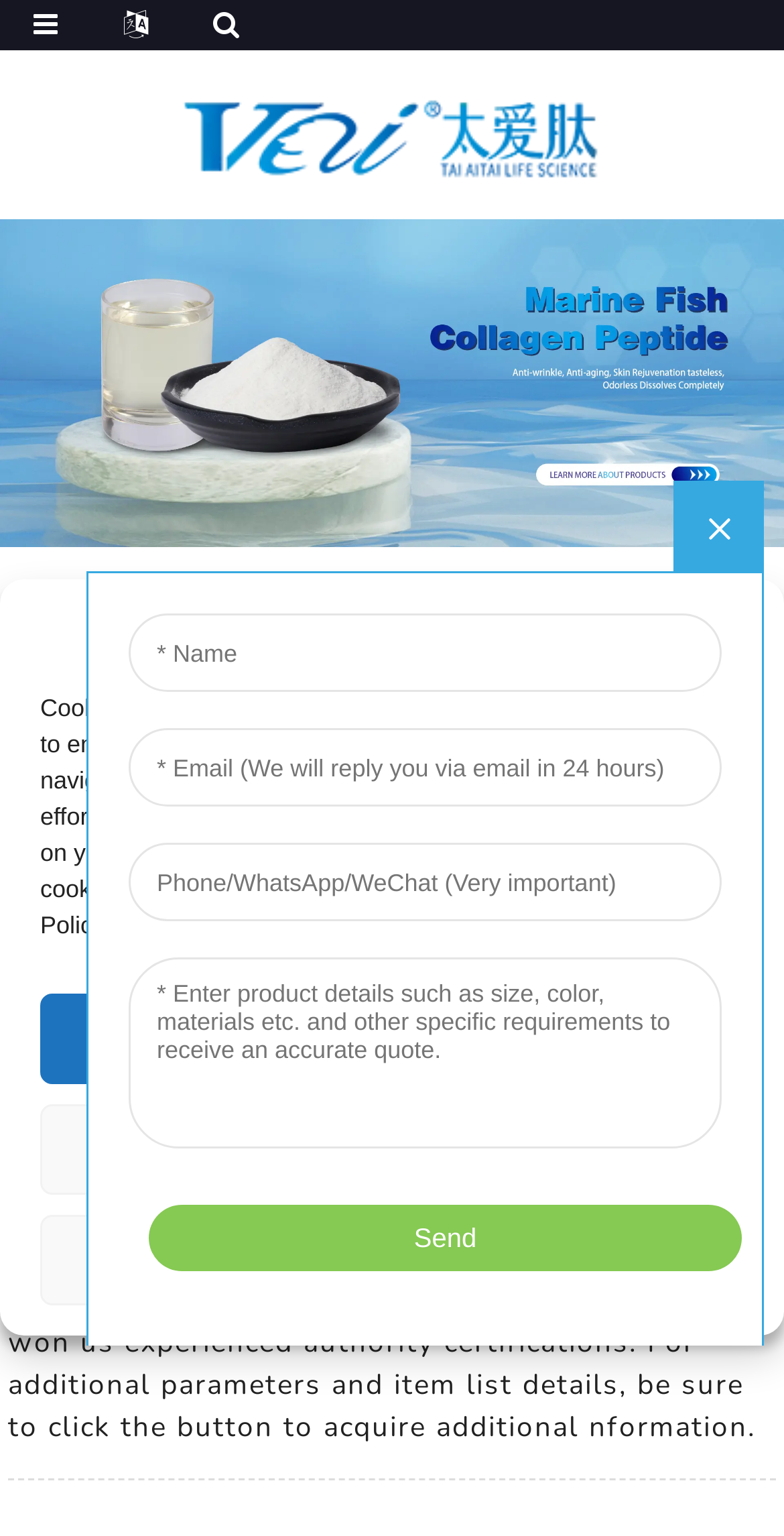Can you find and provide the main heading text of this webpage?

5 Top Collagen Peptides - China Manufacturers, Suppliers, Factory